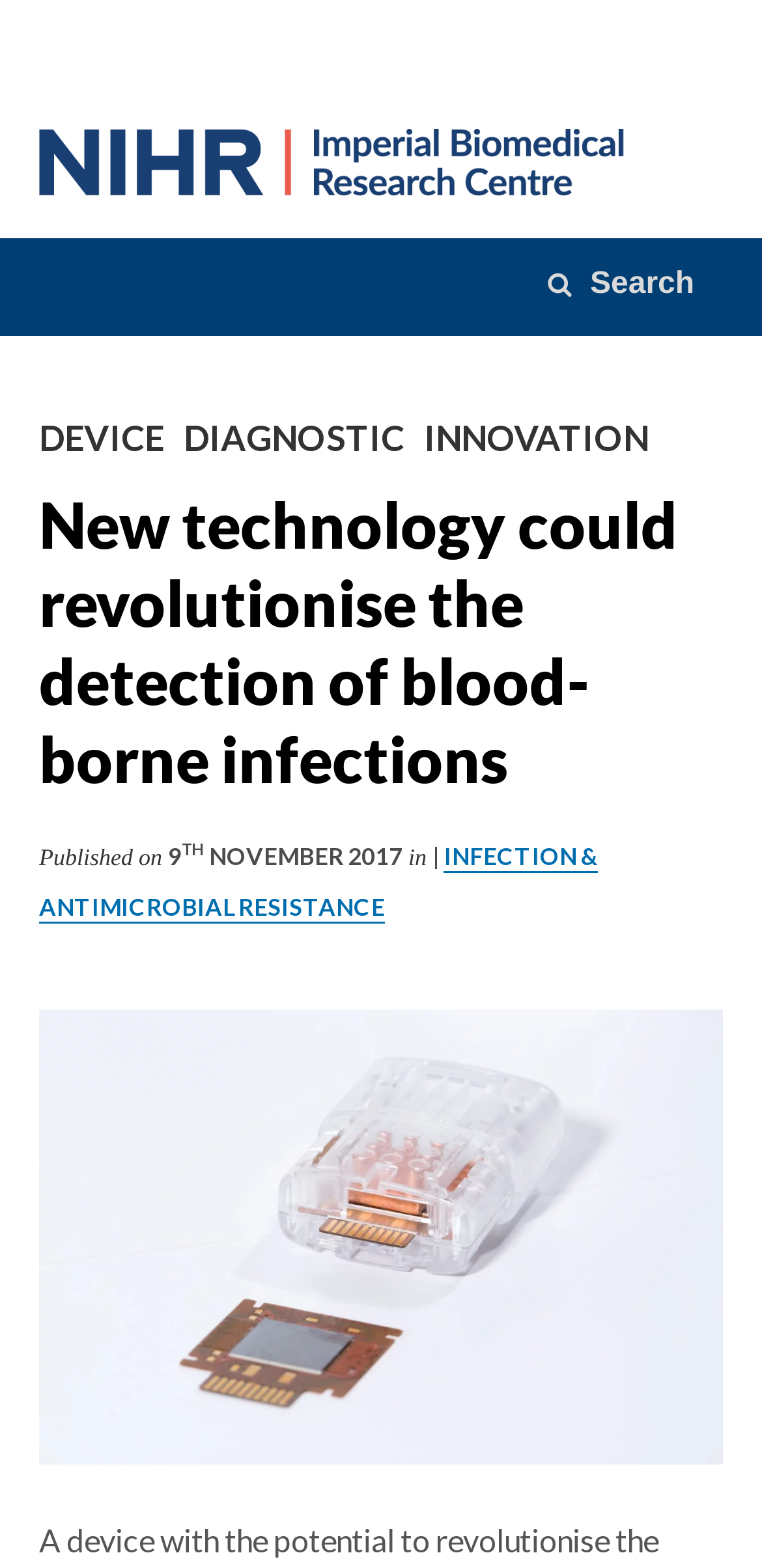Find the bounding box coordinates corresponding to the UI element with the description: "aria-label="Search" name="s" placeholder="Search"". The coordinates should be formatted as [left, top, right, bottom], with values as floats between 0 and 1.

[0.692, 0.161, 0.949, 0.203]